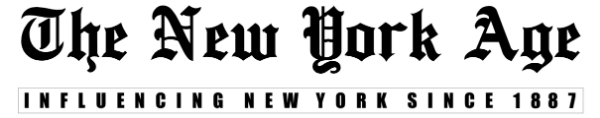What is the focus of the newspaper's reporting?
Use the image to give a comprehensive and detailed response to the question.

The caption is carefully read, and it is understood that the newspaper's reporting focuses on news and events related to New York's diverse culture and history.